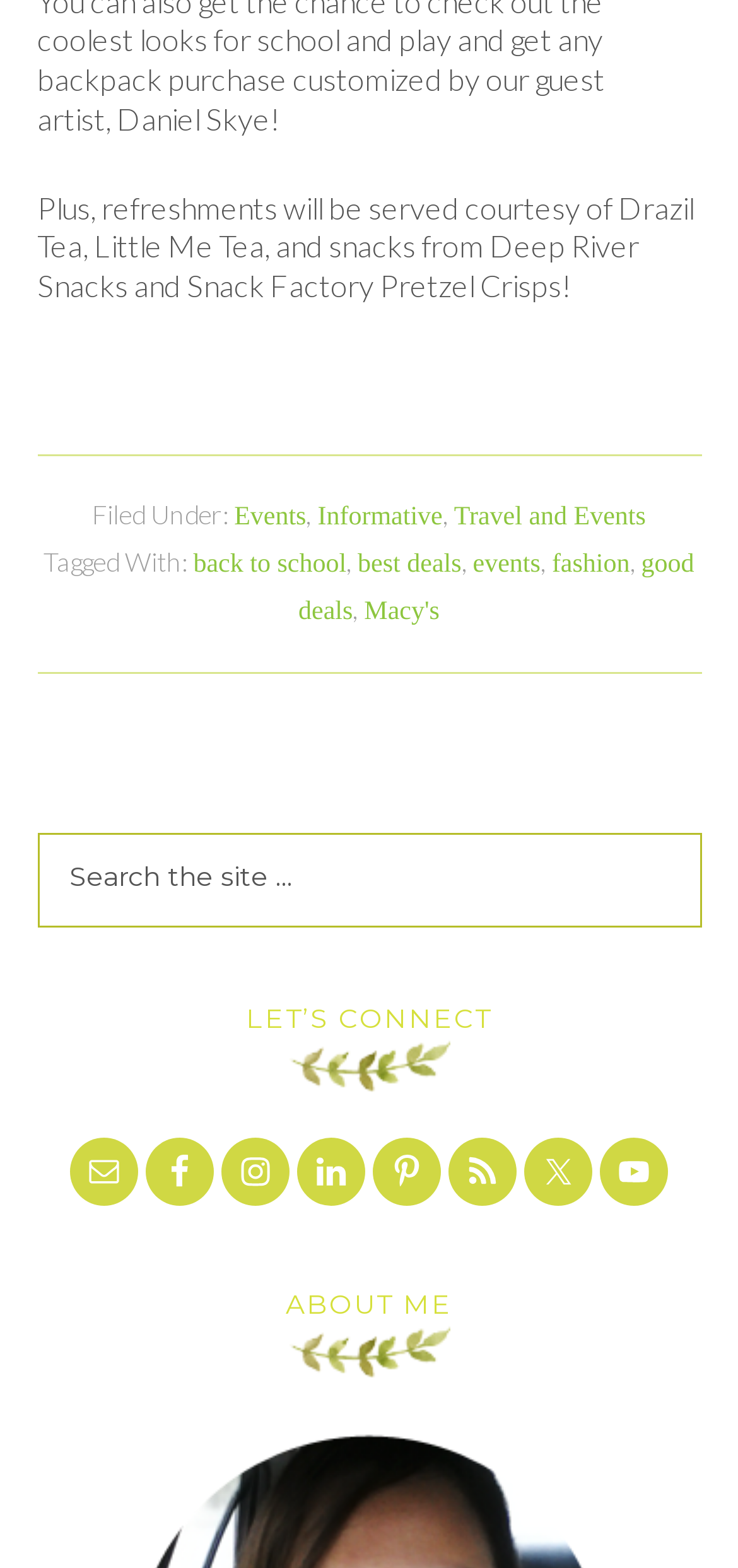Find the bounding box coordinates of the clickable area required to complete the following action: "Visit Facebook".

[0.197, 0.726, 0.29, 0.769]